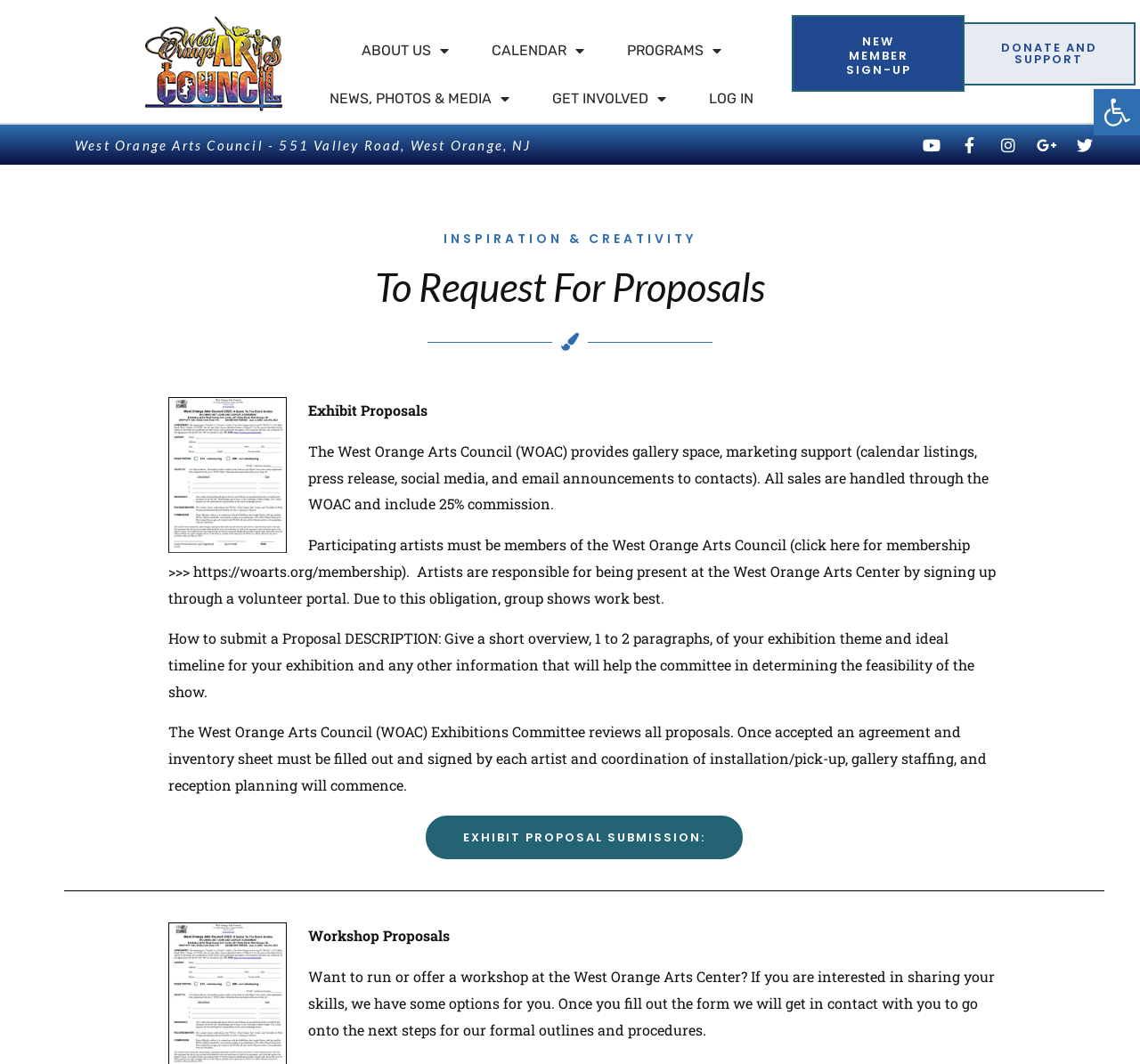Find and indicate the bounding box coordinates of the region you should select to follow the given instruction: "Open accessibility tools".

[0.959, 0.084, 1.0, 0.127]